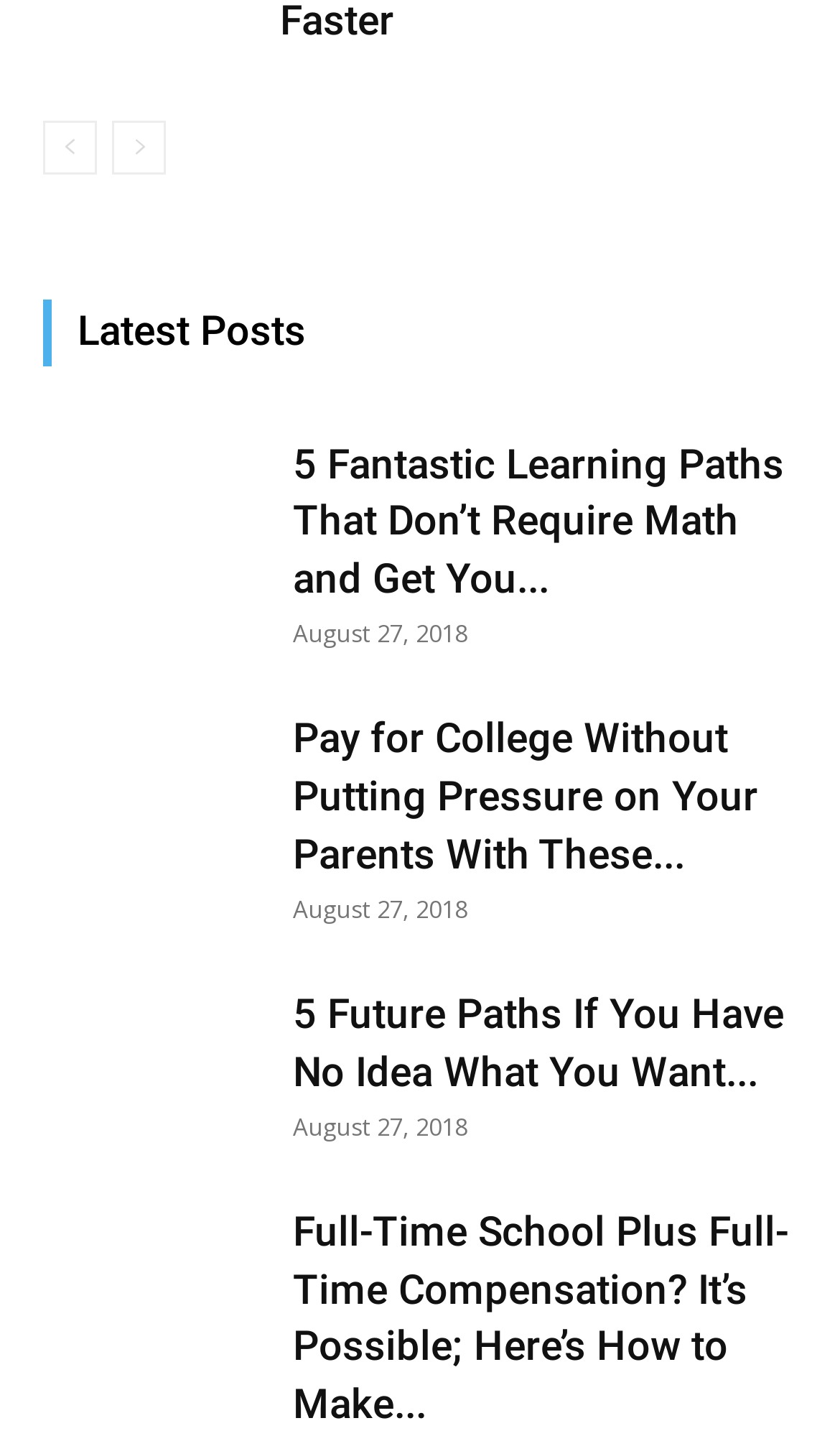Please find the bounding box coordinates of the element that needs to be clicked to perform the following instruction: "go to next page". The bounding box coordinates should be four float numbers between 0 and 1, represented as [left, top, right, bottom].

[0.133, 0.083, 0.197, 0.121]